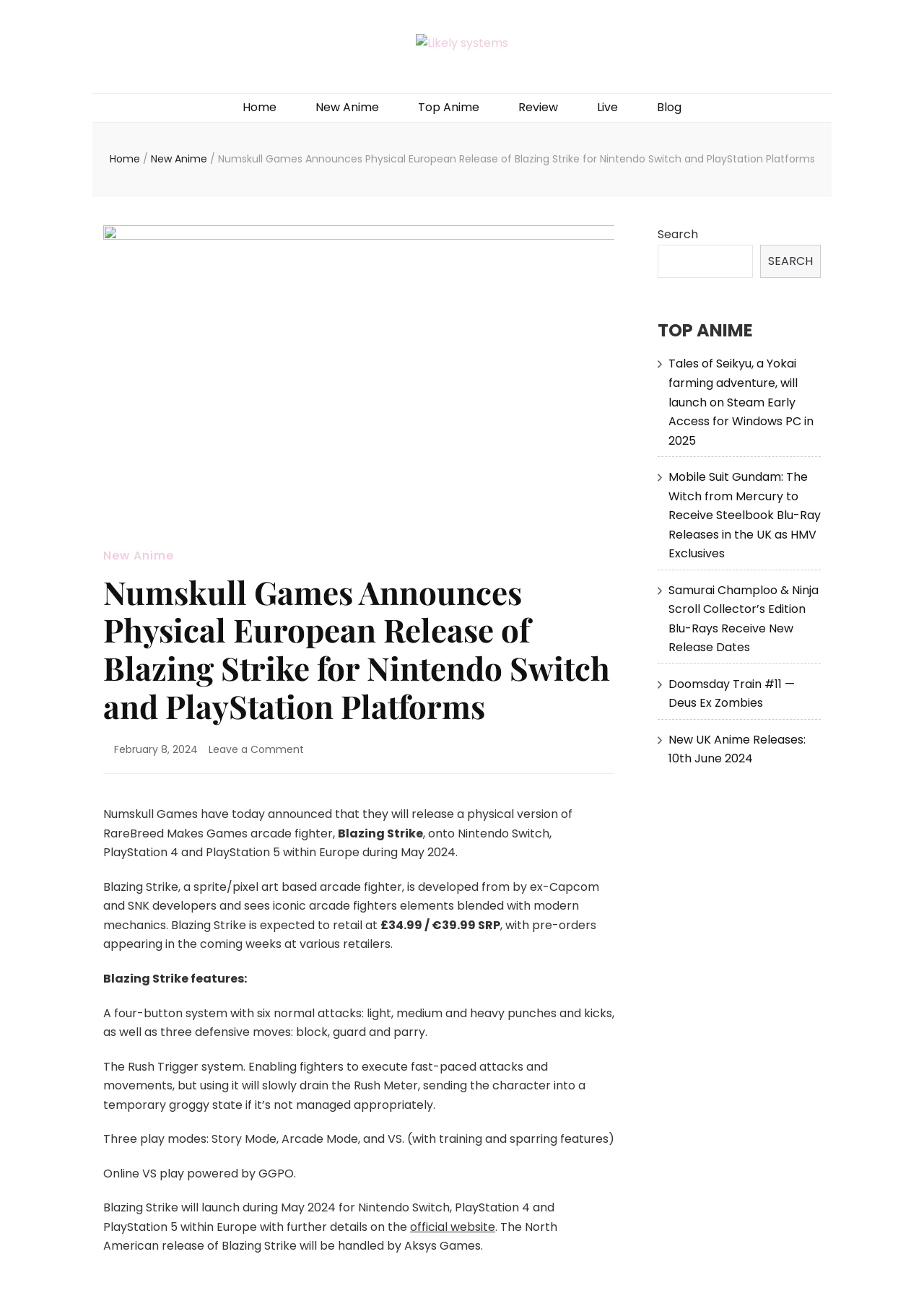What is the expected retail price of Blazing Strike?
Examine the webpage screenshot and provide an in-depth answer to the question.

The question is asking about the expected retail price of Blazing Strike. By looking at the webpage, we can see that the article mentions the expected retail price of Blazing Strike as '£34.99 / €39.99 SRP'.